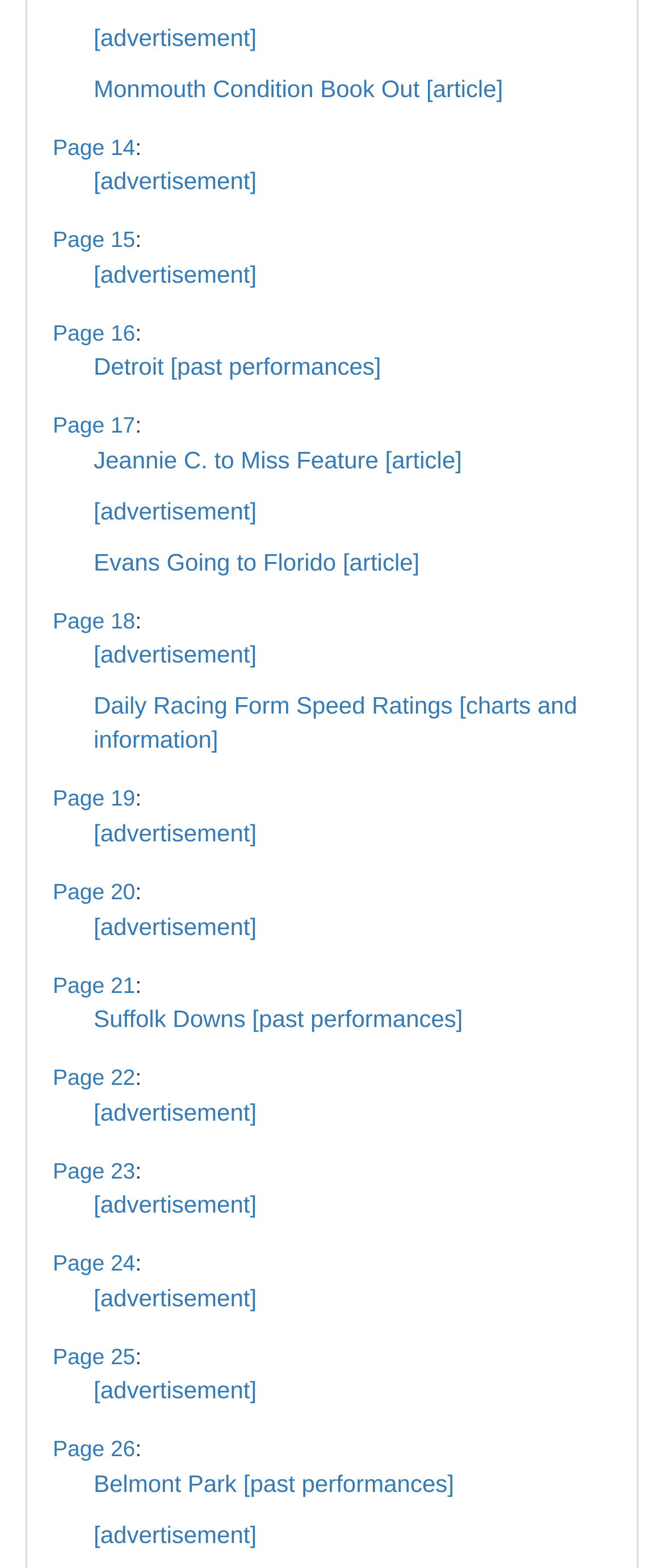Indicate the bounding box coordinates of the element that needs to be clicked to satisfy the following instruction: "View Detroit past performances". The coordinates should be four float numbers between 0 and 1, i.e., [left, top, right, bottom].

[0.141, 0.225, 0.574, 0.243]